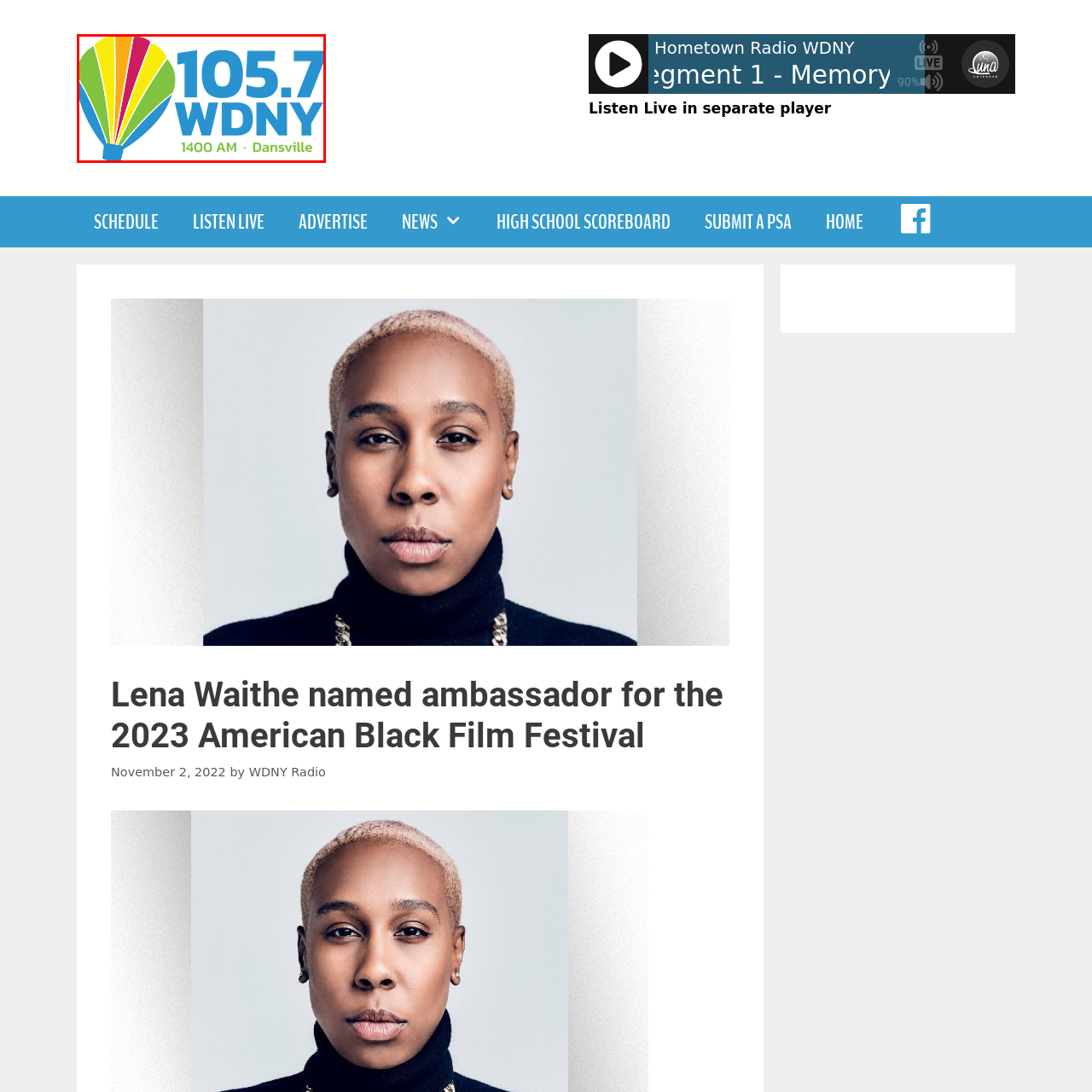What is the location of WDNY radio station?
Focus on the image highlighted by the red bounding box and deliver a thorough explanation based on what you see.

The location of WDNY radio station can be identified by looking at the logo, where the word 'Dansville' is included, reinforcing the station's local identity and connection to the community.